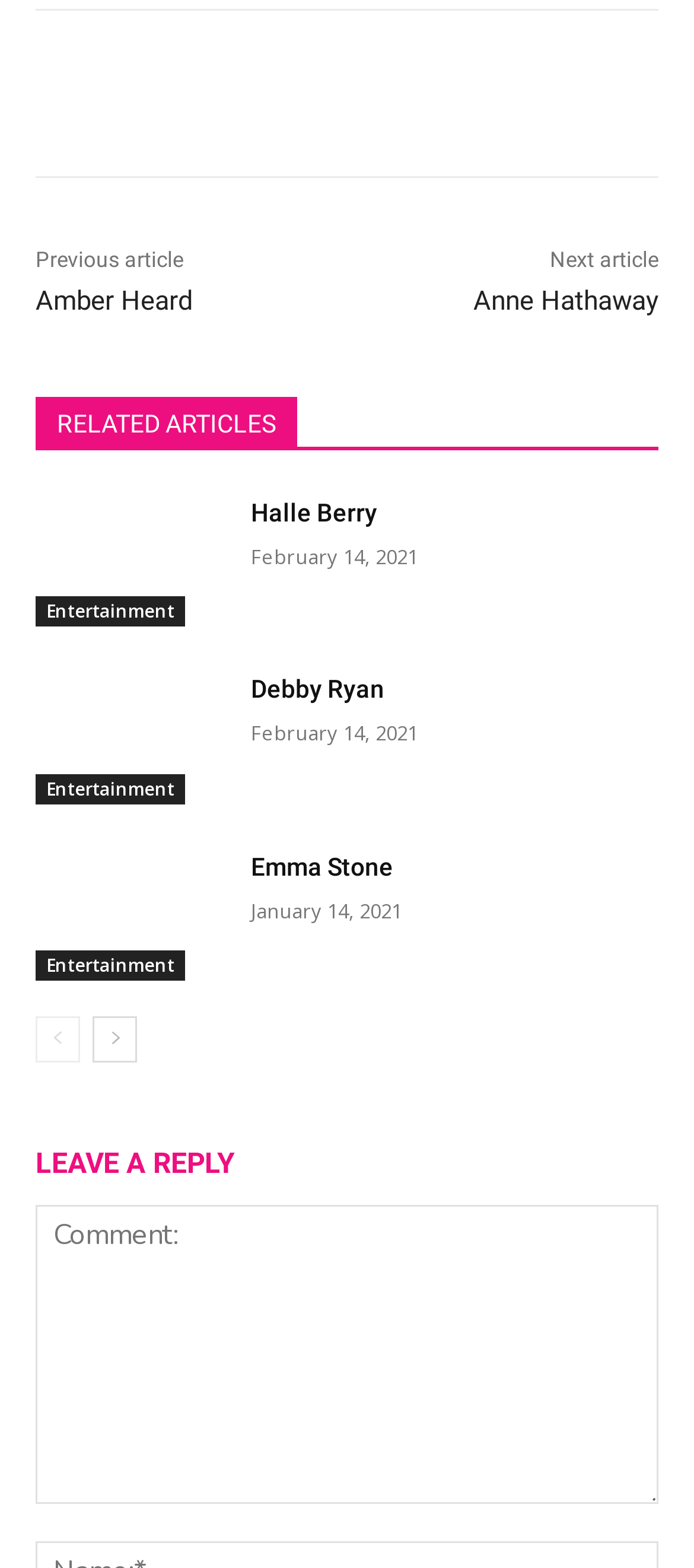Identify the bounding box of the UI element that matches this description: "Anne Hathaway".

[0.682, 0.182, 0.949, 0.202]